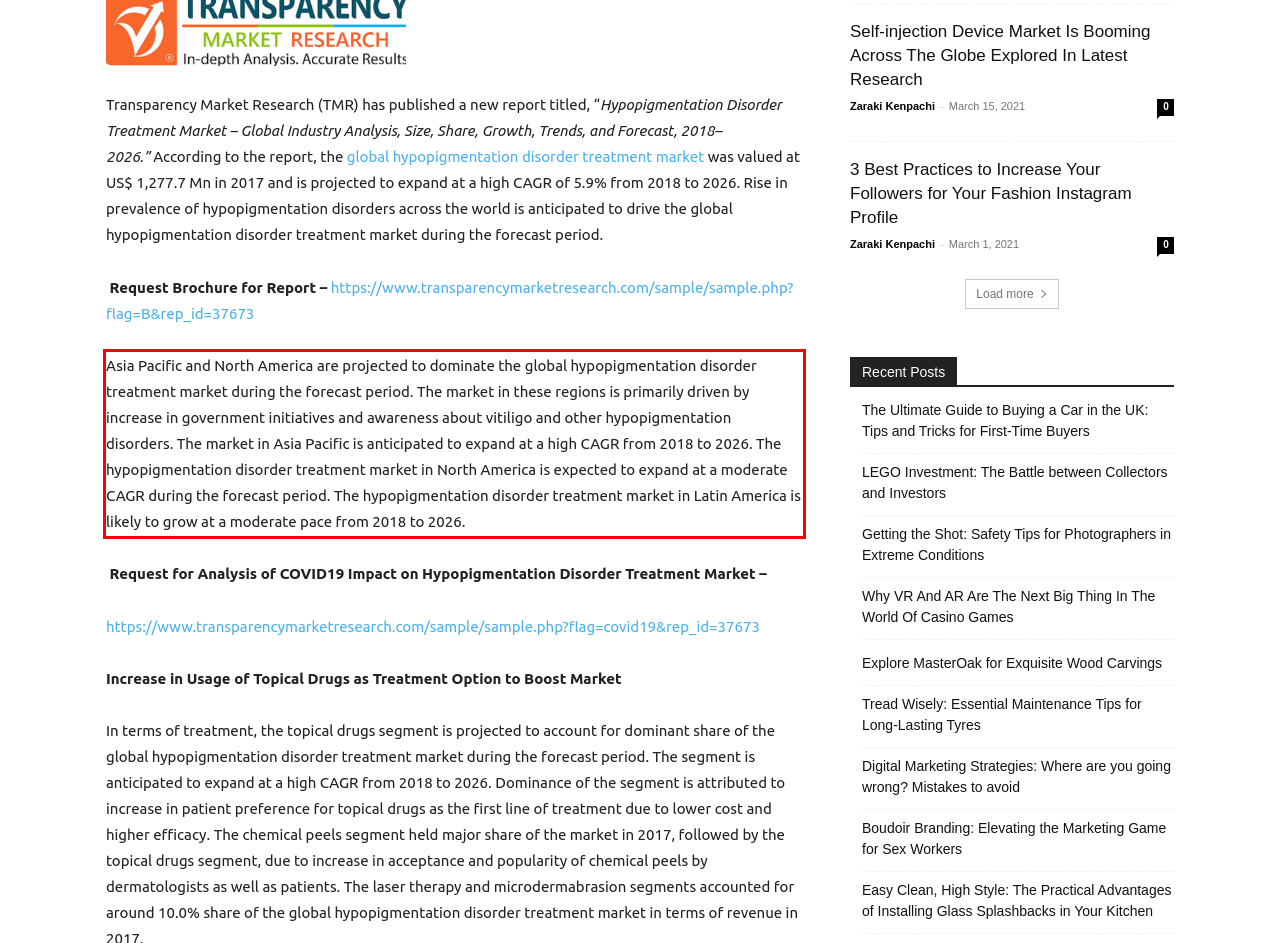With the provided screenshot of a webpage, locate the red bounding box and perform OCR to extract the text content inside it.

Asia Pacific and North America are projected to dominate the global hypopigmentation disorder treatment market during the forecast period. The market in these regions is primarily driven by increase in government initiatives and awareness about vitiligo and other hypopigmentation disorders. The market in Asia Pacific is anticipated to expand at a high CAGR from 2018 to 2026. The hypopigmentation disorder treatment market in North America is expected to expand at a moderate CAGR during the forecast period. The hypopigmentation disorder treatment market in Latin America is likely to grow at a moderate pace from 2018 to 2026.